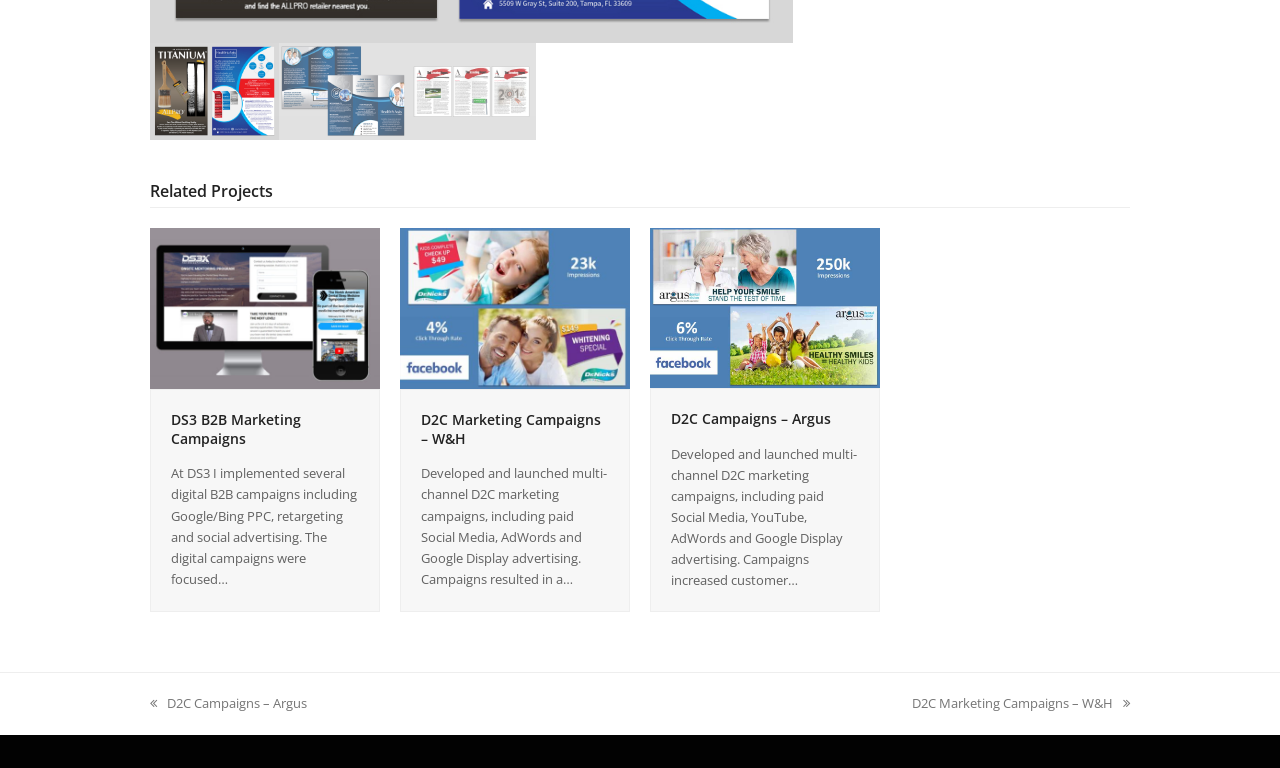Given the element description "D2C Marketing Campaigns – W&H", identify the bounding box of the corresponding UI element.

[0.329, 0.534, 0.47, 0.583]